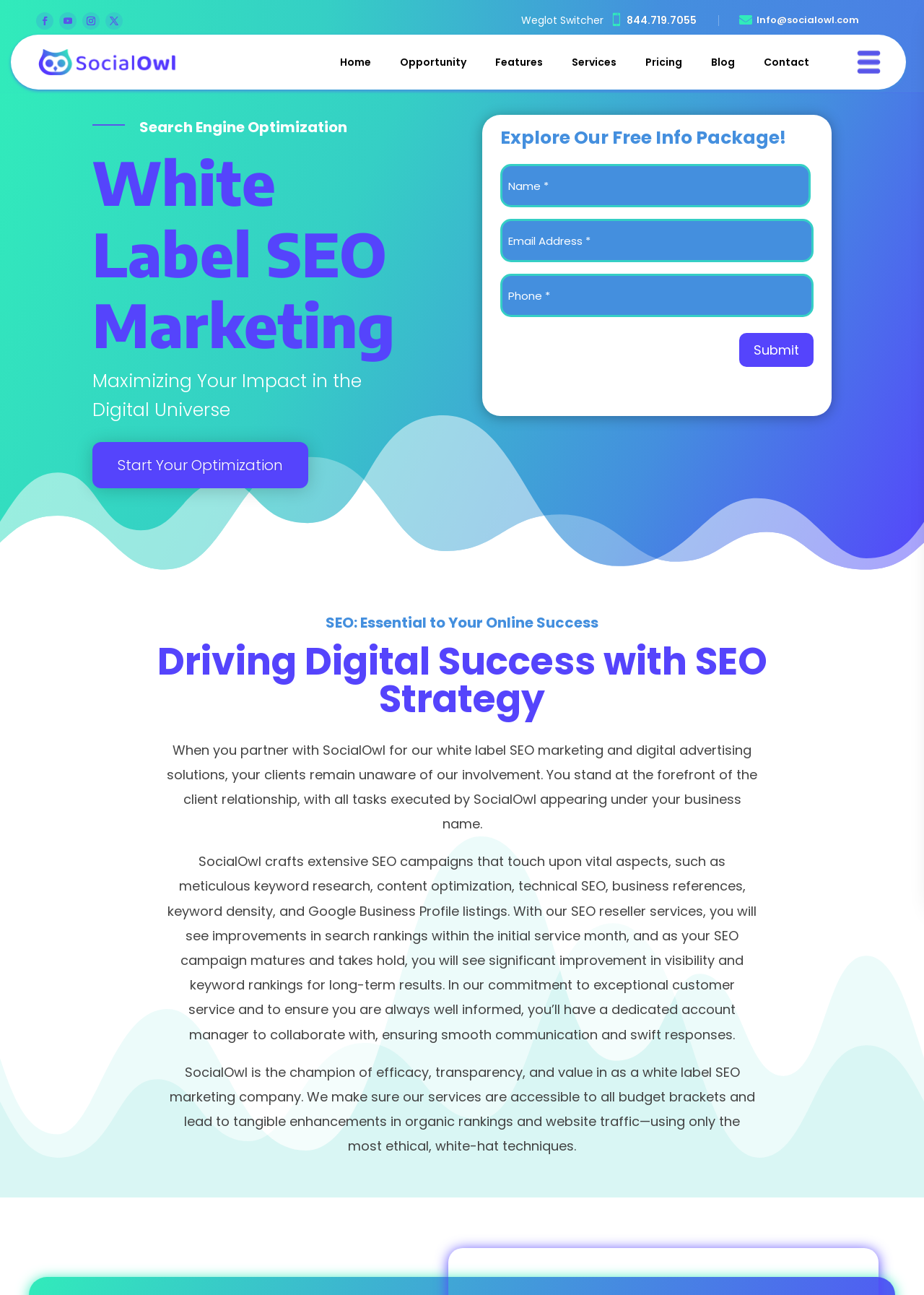What is the phone number on the webpage?
Kindly give a detailed and elaborate answer to the question.

I found the phone number by looking at the heading element with the text '844.719.7055' which is located in the LayoutTable element with ID 102.